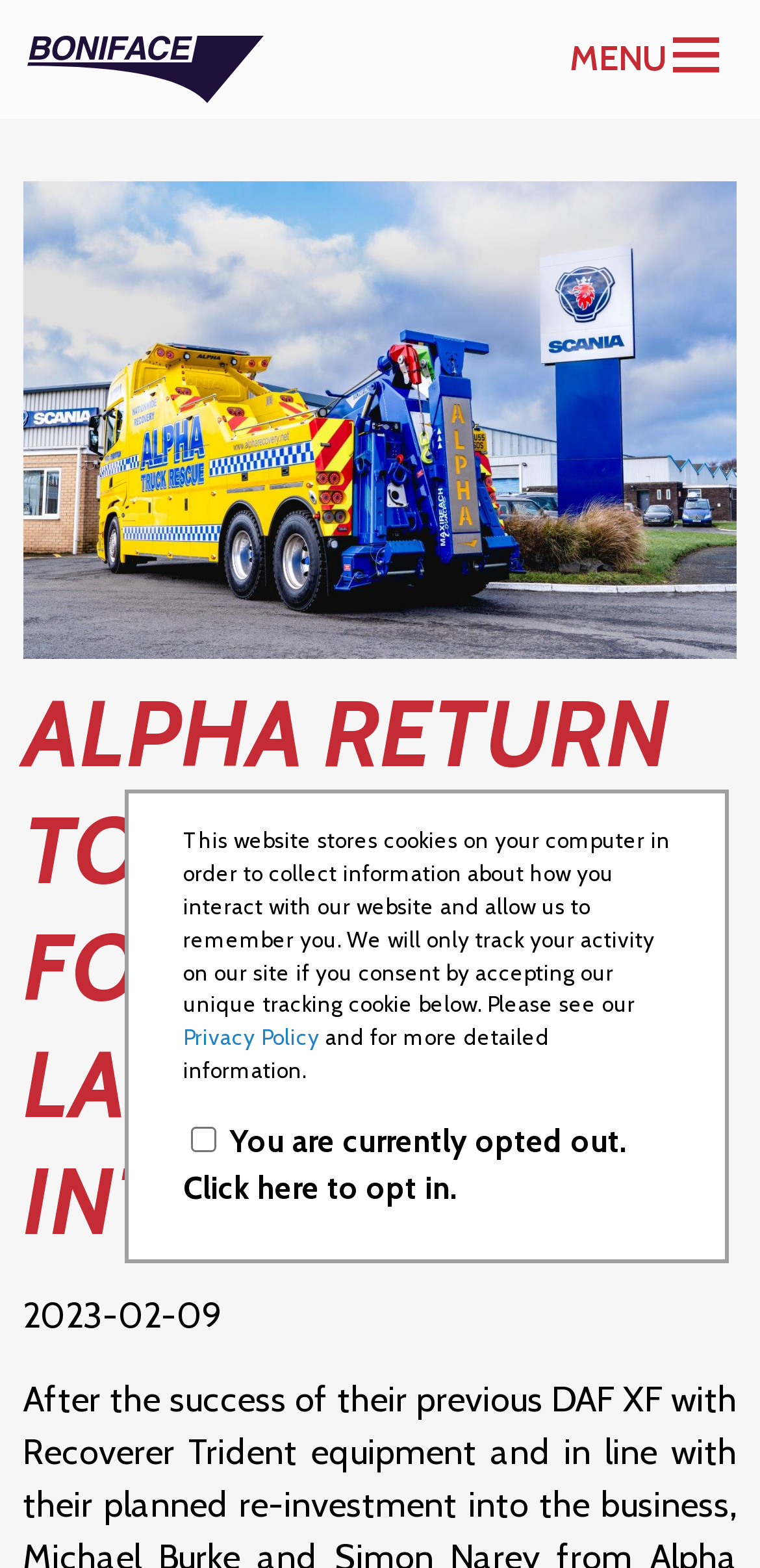Identify the bounding box coordinates of the region I need to click to complete this instruction: "Go to Support page".

[0.0, 0.091, 1.0, 0.165]